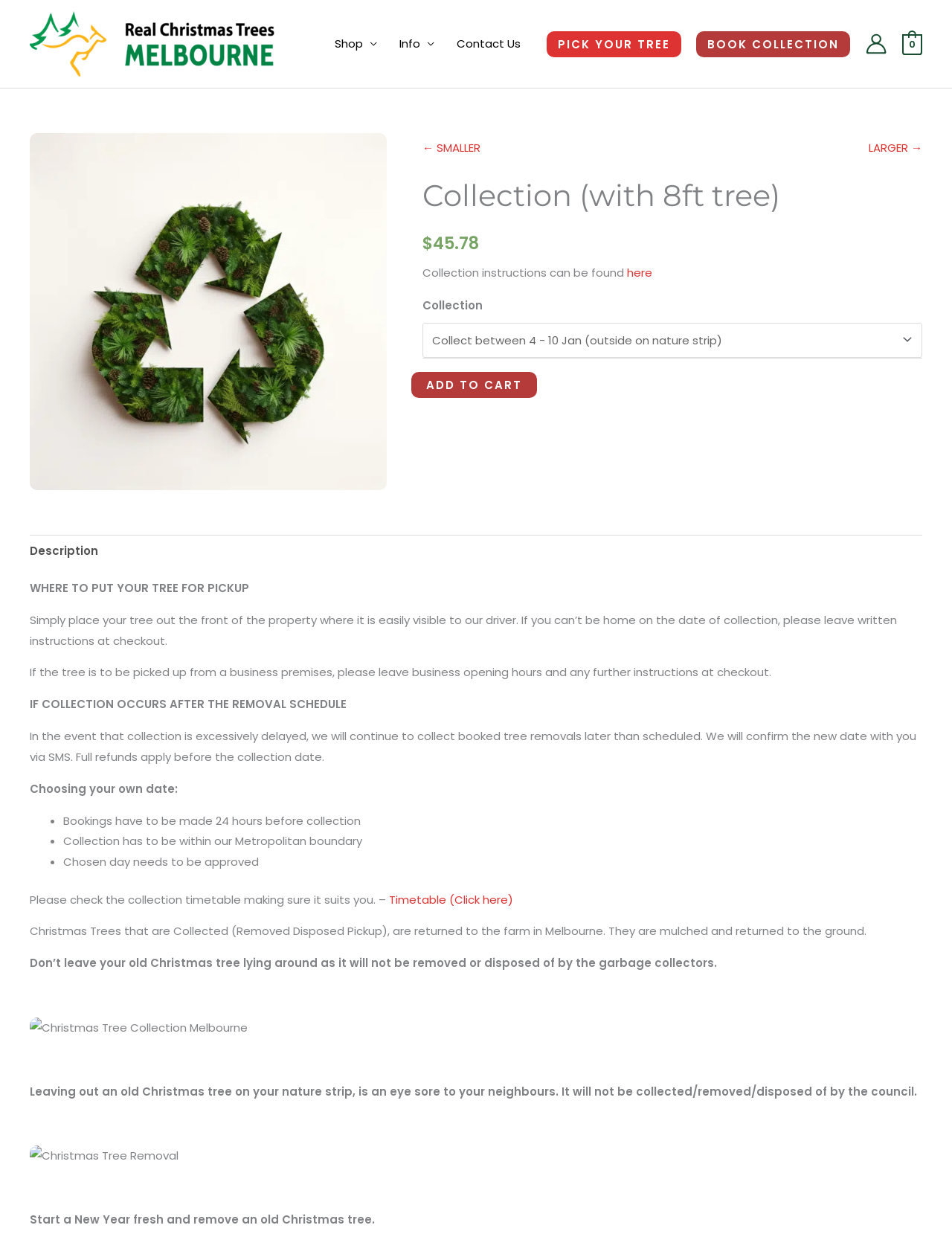Please analyze the image and give a detailed answer to the question:
What happens to the collected trees?

The webpage mentions that the collected trees are returned to the farm in Melbourne, where they are mulched and returned to the ground. This is an environmentally friendly way to dispose of the trees.